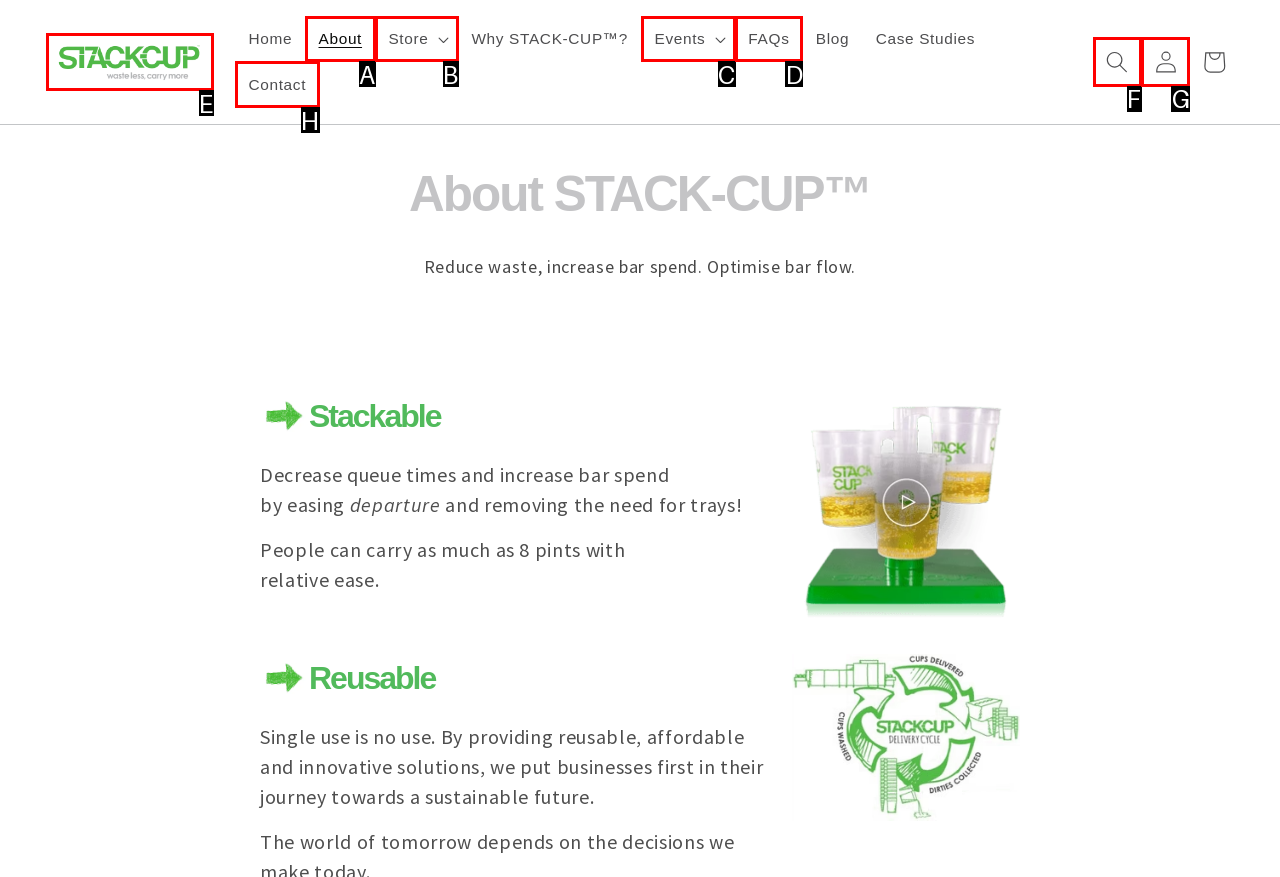Select the HTML element that best fits the description: Contribute
Respond with the letter of the correct option from the choices given.

None